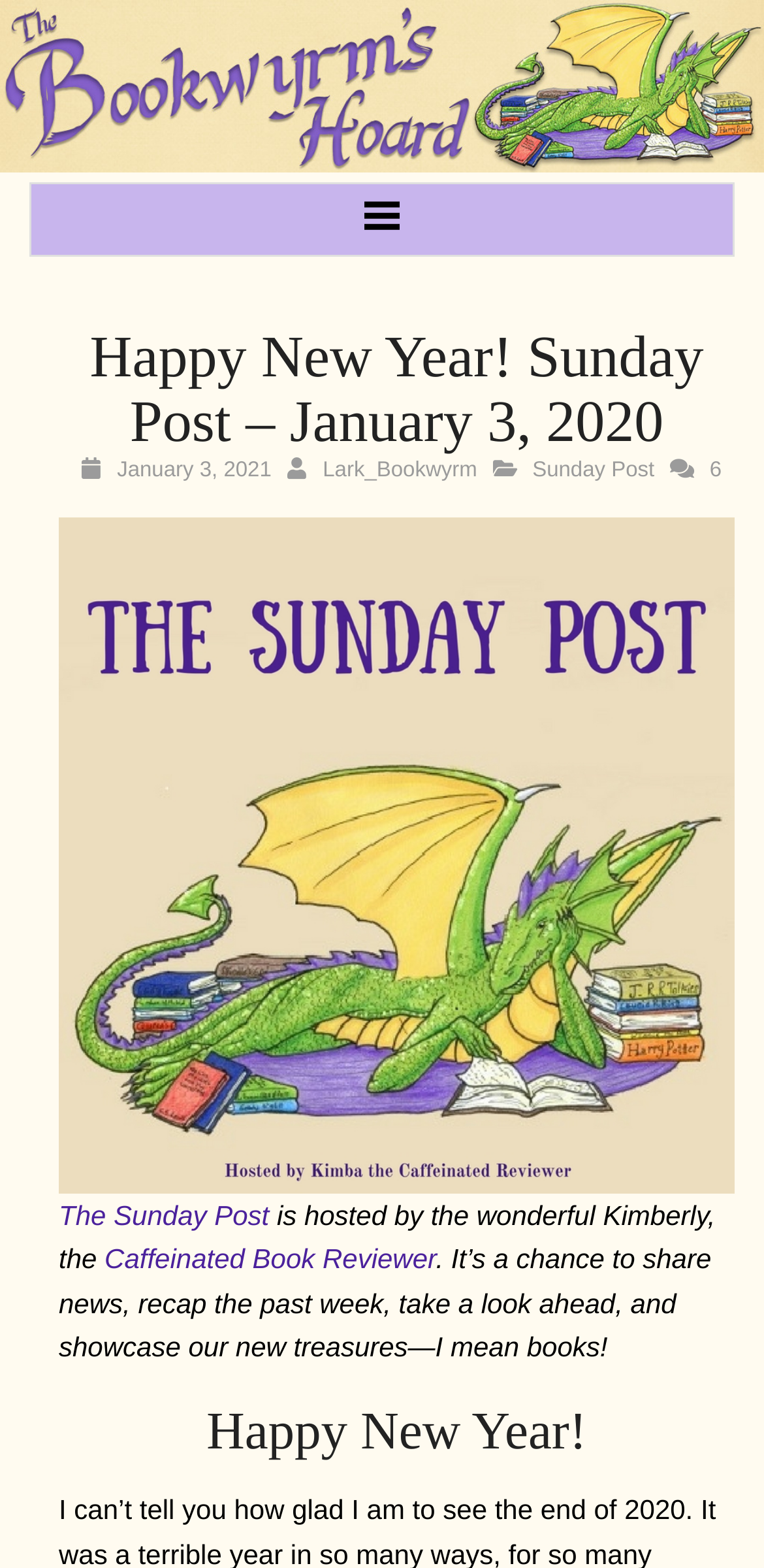Identify the bounding box coordinates for the UI element mentioned here: "Lark_Bookwyrm". Provide the coordinates as four float values between 0 and 1, i.e., [left, top, right, bottom].

[0.422, 0.293, 0.625, 0.308]